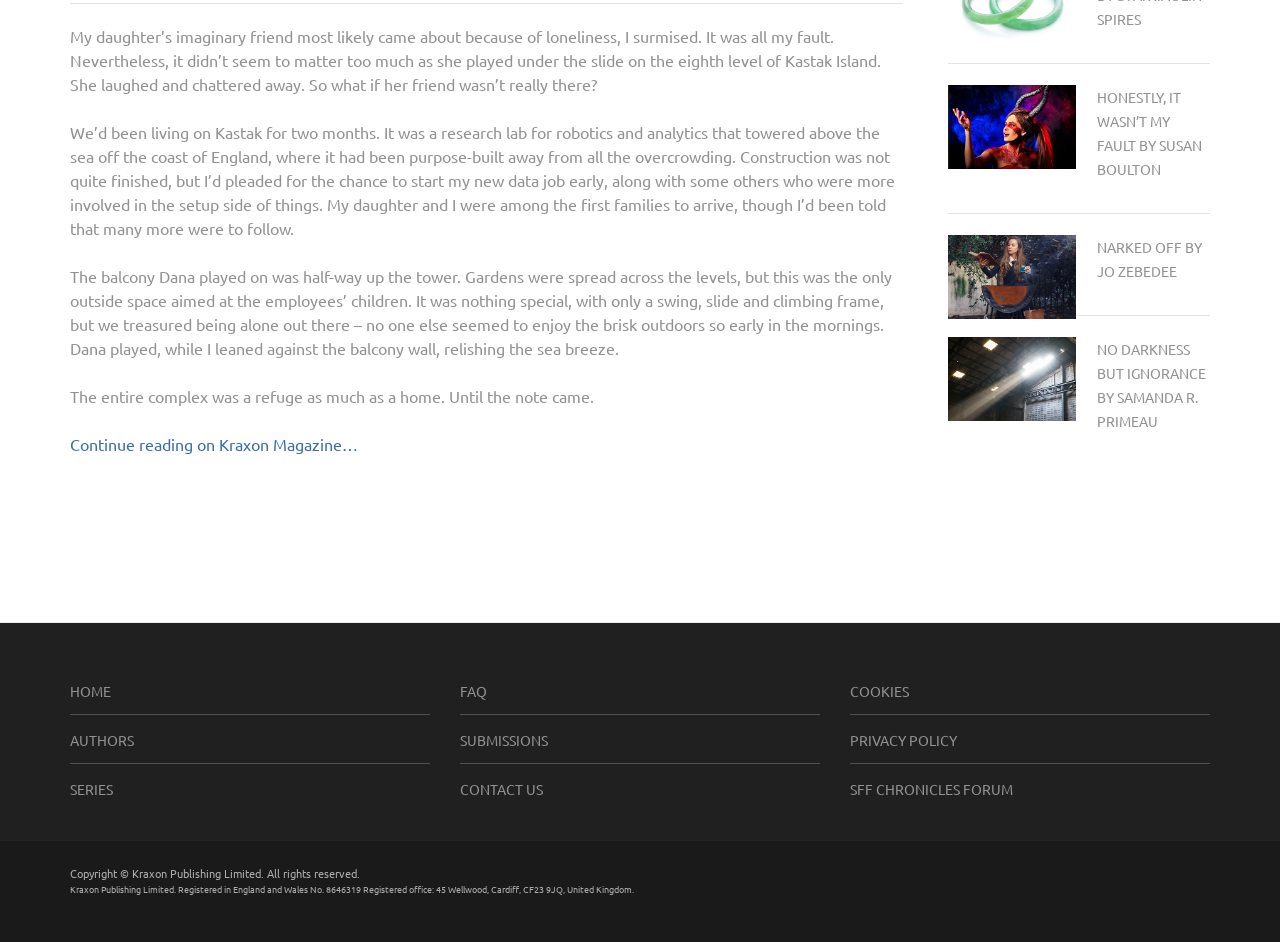Given the description "SFF Chronicles Forum", provide the bounding box coordinates of the corresponding UI element.

[0.664, 0.828, 0.791, 0.847]